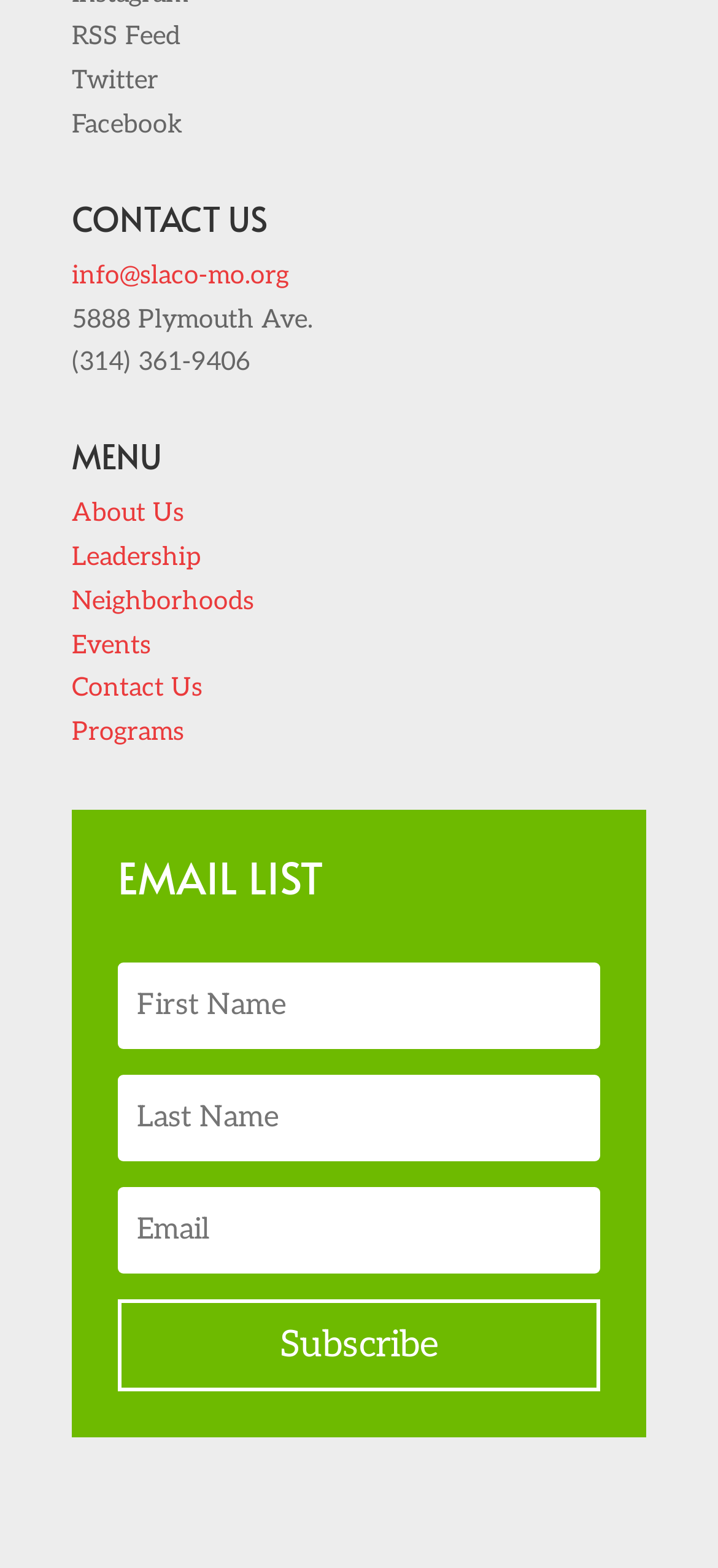Predict the bounding box of the UI element based on the description: "CONTACTS". The coordinates should be four float numbers between 0 and 1, formatted as [left, top, right, bottom].

None